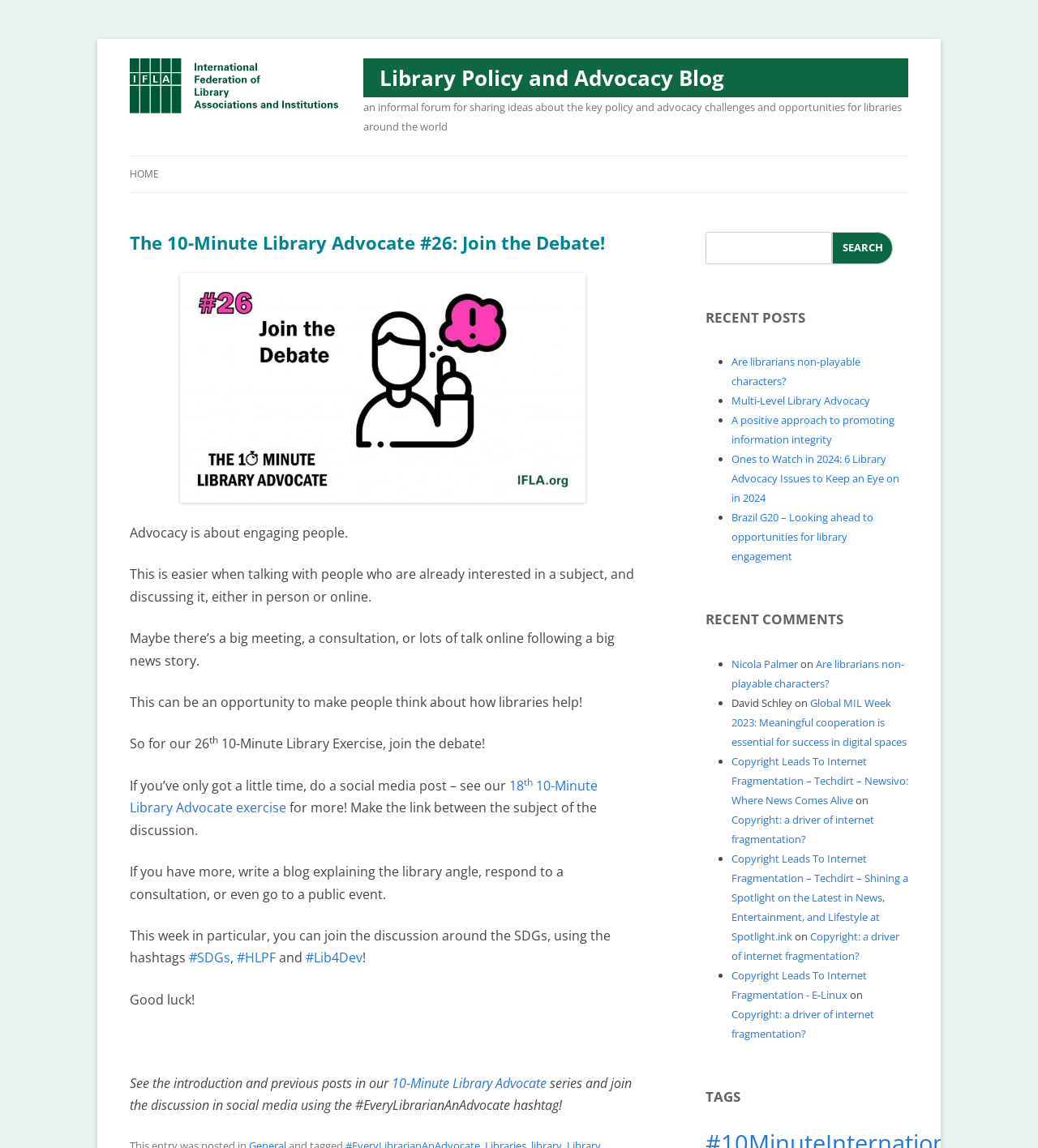Could you provide the bounding box coordinates for the portion of the screen to click to complete this instruction: "Check the 'RECENT POSTS' section"?

[0.68, 0.264, 0.875, 0.29]